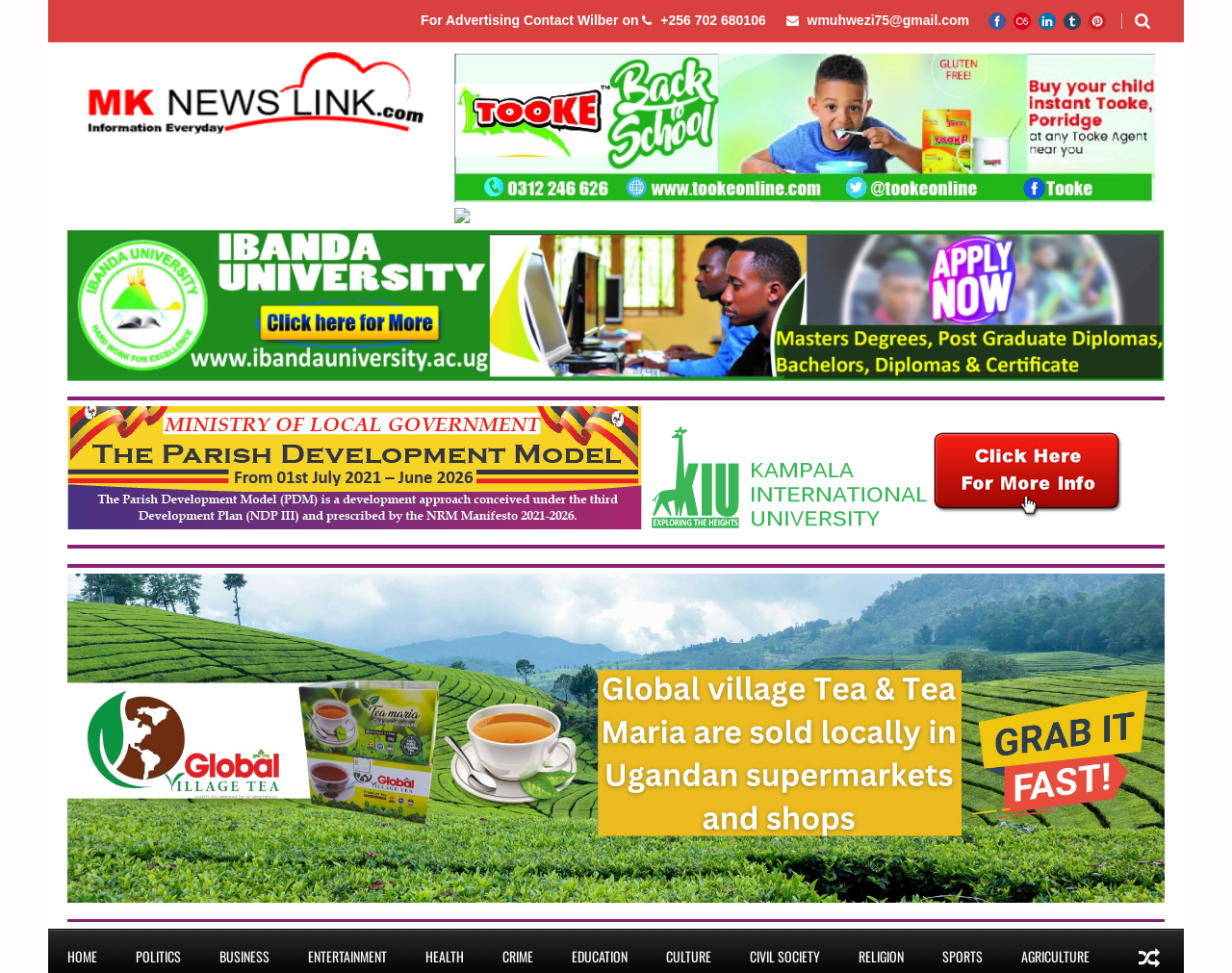Give a one-word or short phrase answer to the question: 
How many social media links are present?

5